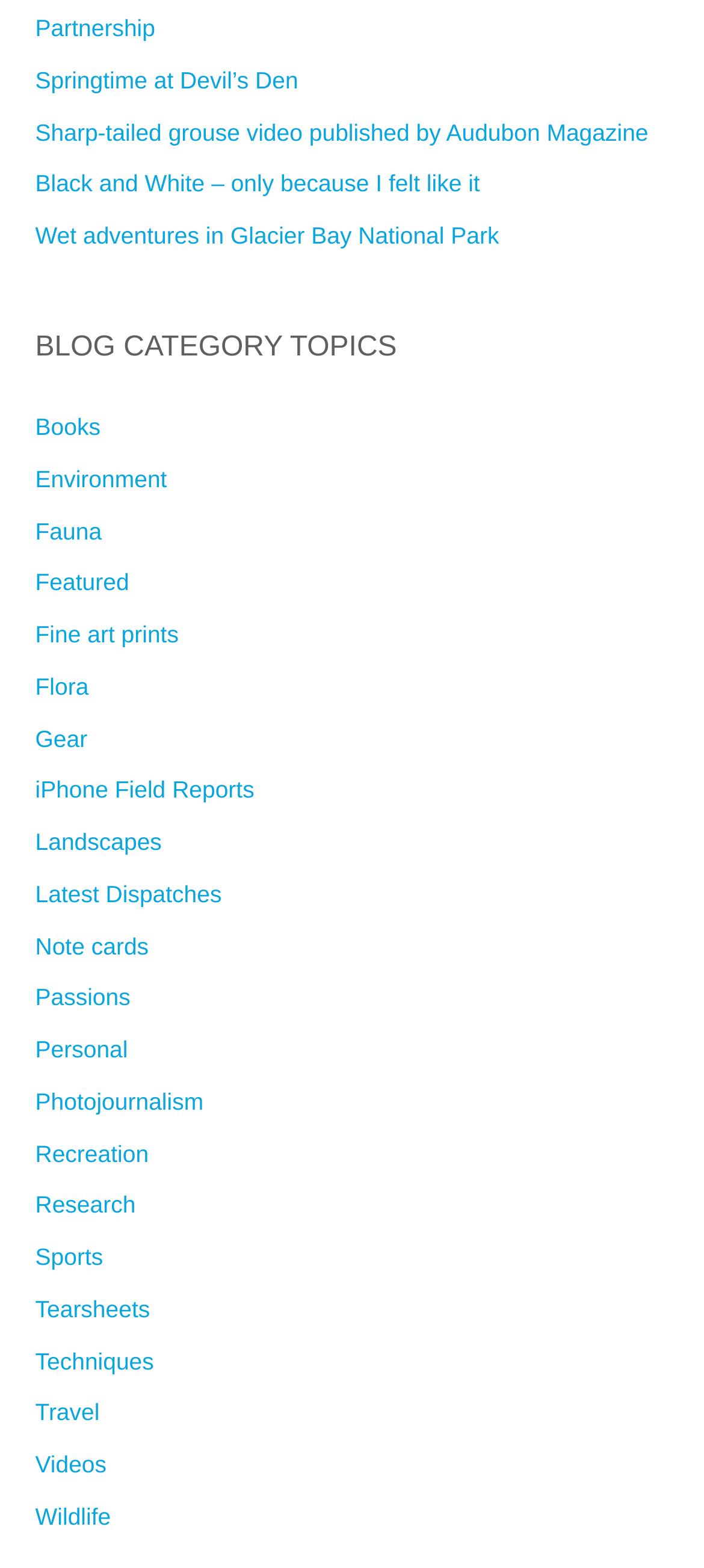Find the bounding box coordinates of the area that needs to be clicked in order to achieve the following instruction: "Explore the 'Steroids' category". The coordinates should be specified as four float numbers between 0 and 1, i.e., [left, top, right, bottom].

None